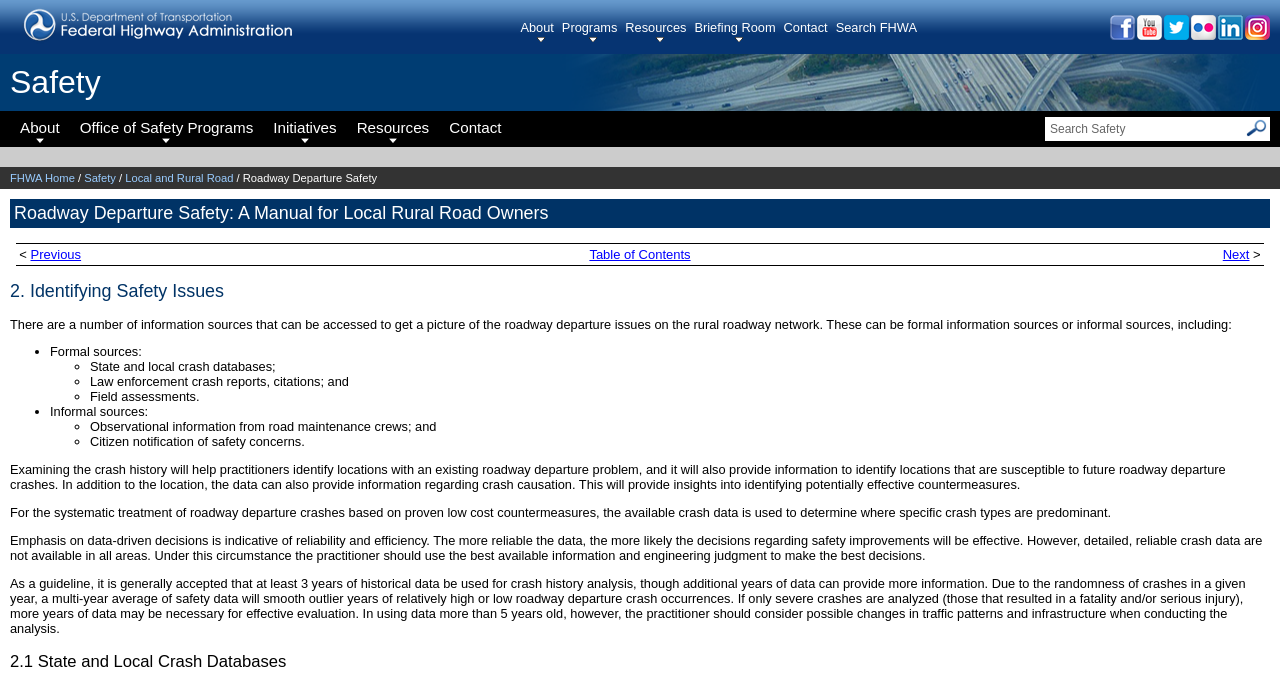Can you specify the bounding box coordinates for the region that should be clicked to fulfill this instruction: "Click Facebook icon".

[0.866, 0.038, 0.887, 0.062]